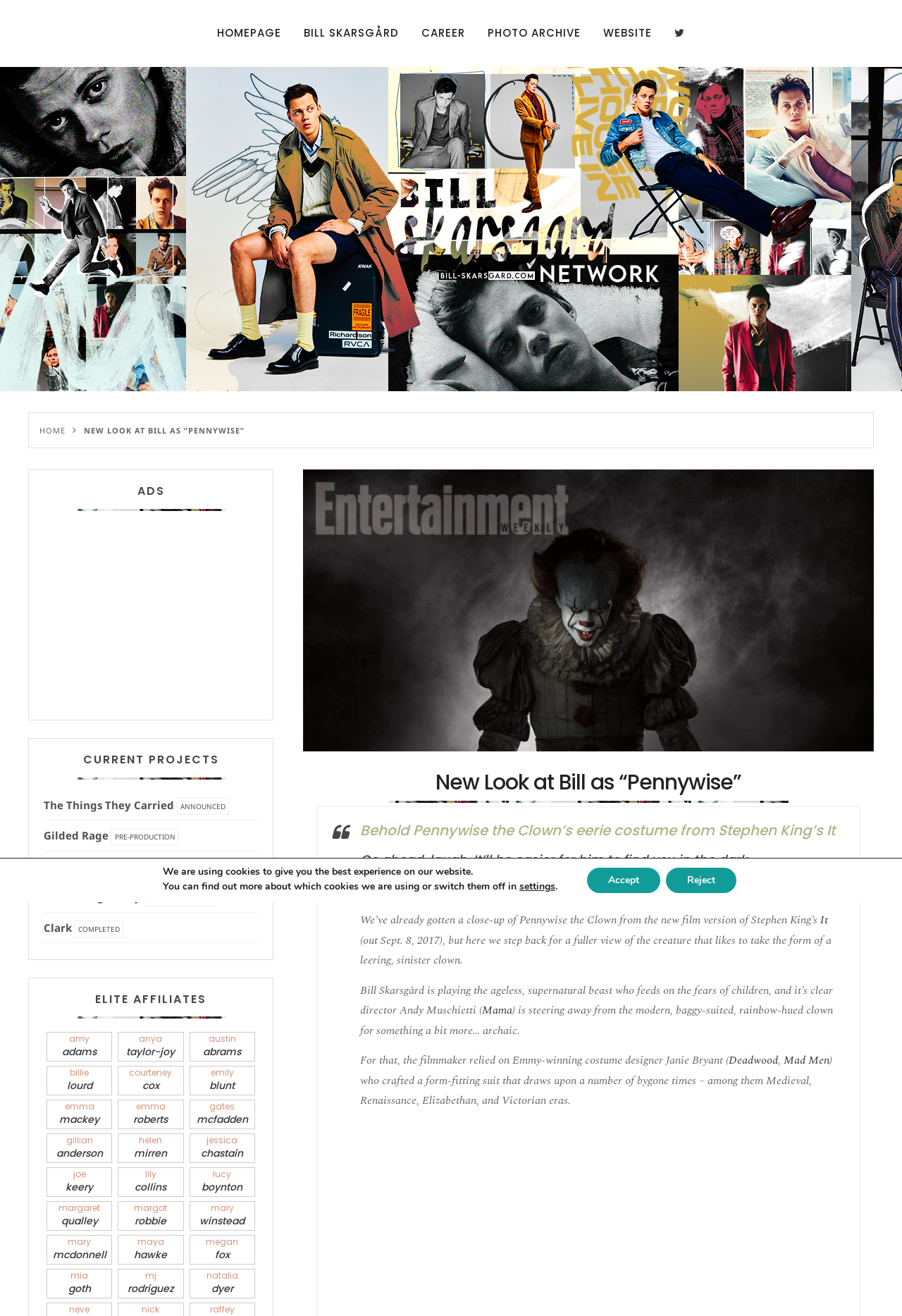What is the name of the costume designer who worked on the film?
Refer to the image and provide a one-word or short phrase answer.

Janie Bryant